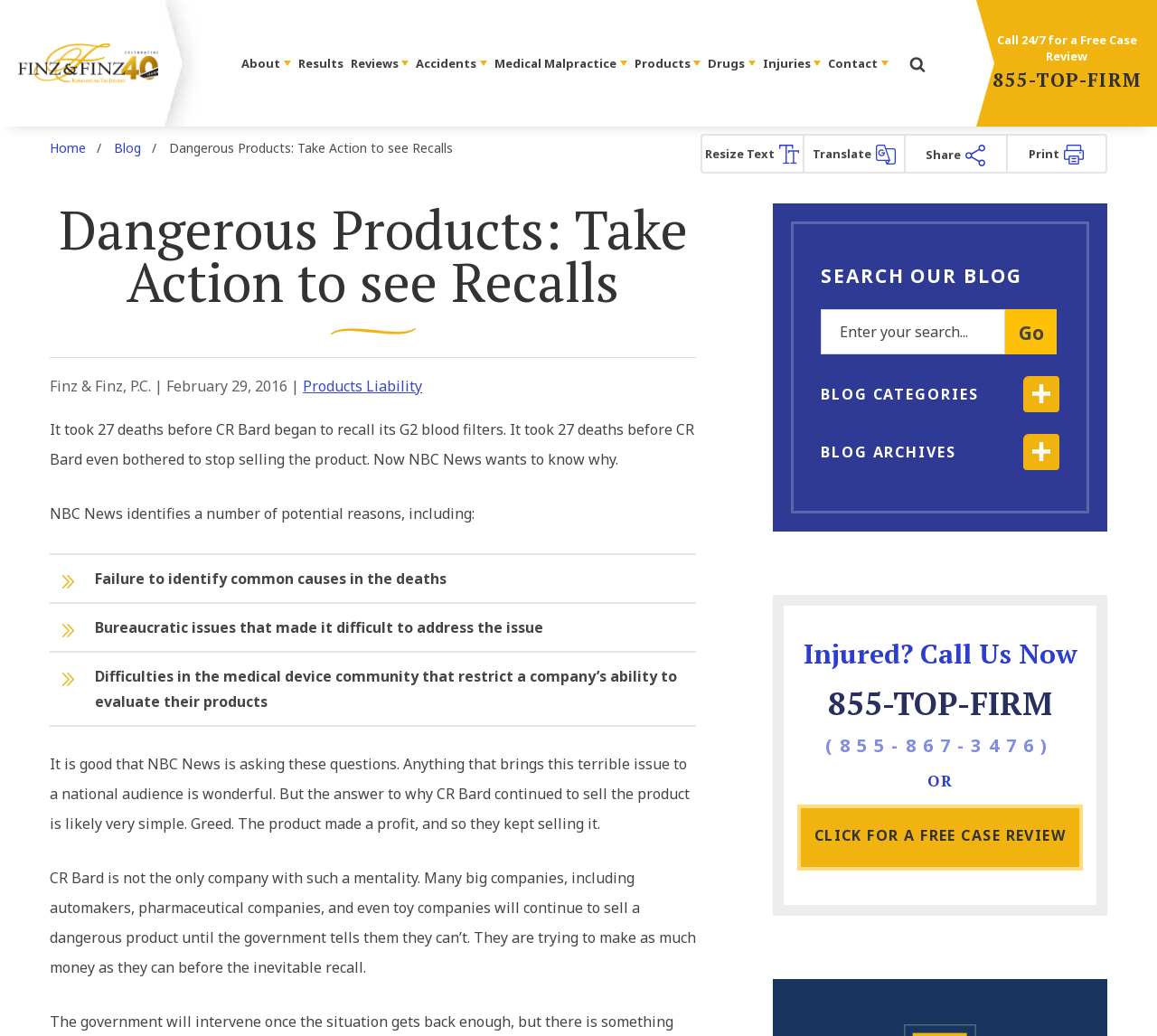Refer to the image and answer the question with as much detail as possible: What is the phone number to call for a free case review?

I found the phone number by looking at the top right corner of the webpage, where it says 'Call 24/7 for a Free Case Review' and provides the phone number 855-TOP-FIRM.